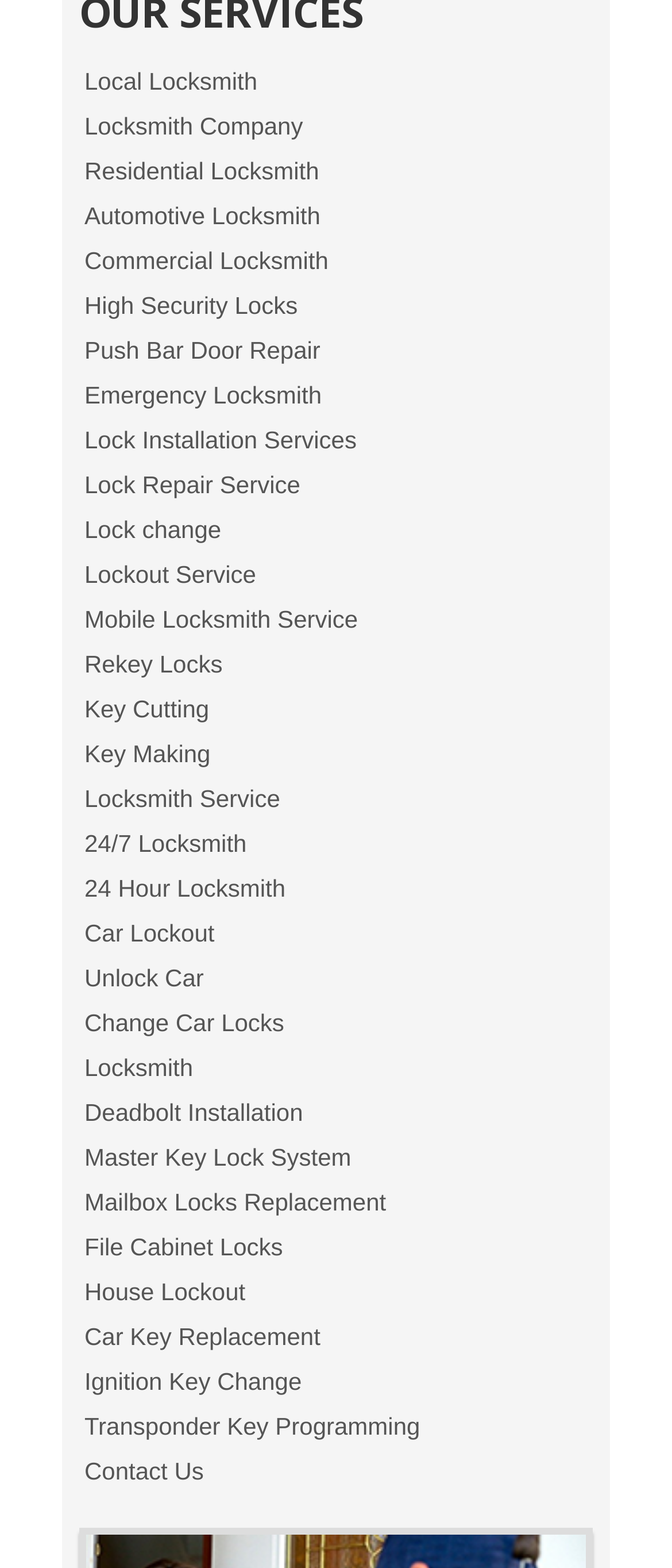Is there an emergency locksmith service available?
Provide an in-depth and detailed explanation in response to the question.

The webpage lists 'Emergency Locksmith' as one of the services offered, indicating that the company provides emergency locksmith services.